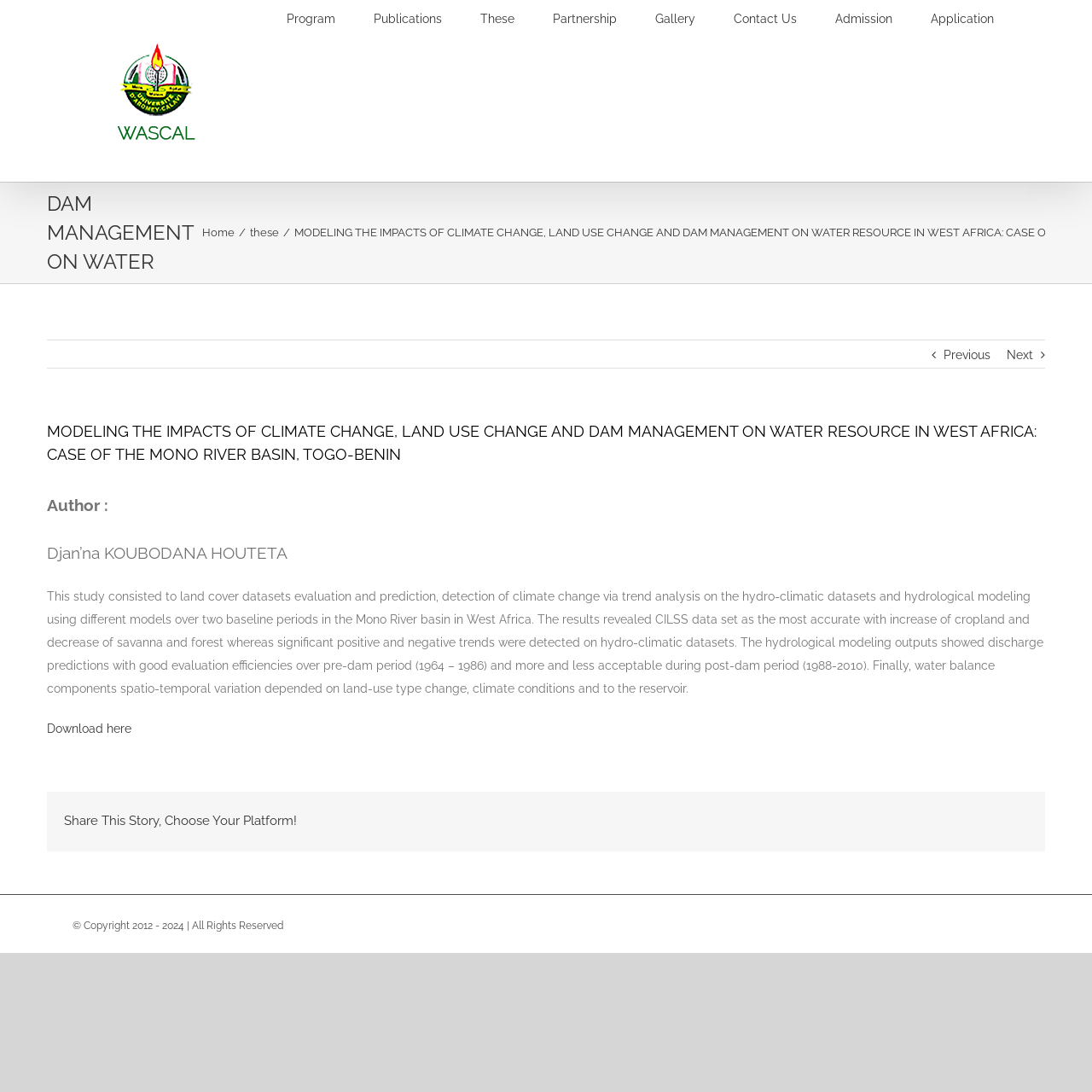Can you determine the bounding box coordinates of the area that needs to be clicked to fulfill the following instruction: "Go to the Program page"?

[0.262, 0.0, 0.307, 0.031]